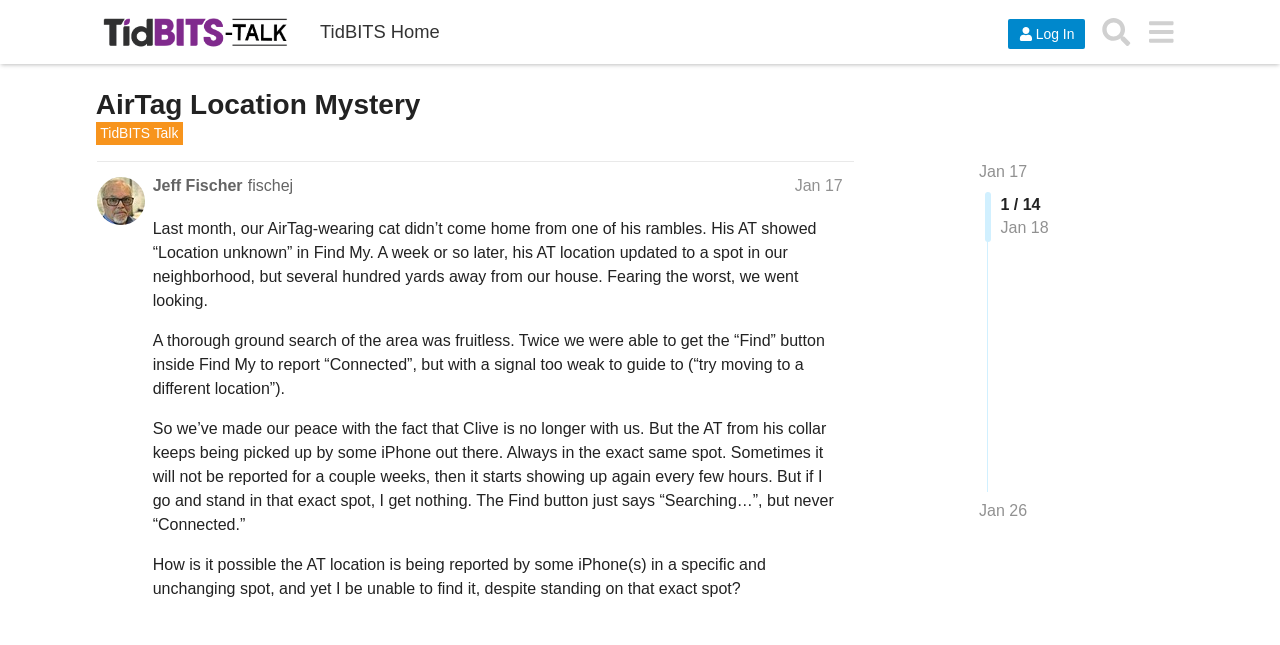Please identify the bounding box coordinates of the clickable region that I should interact with to perform the following instruction: "Log in to the forum". The coordinates should be expressed as four float numbers between 0 and 1, i.e., [left, top, right, bottom].

[0.787, 0.029, 0.848, 0.075]